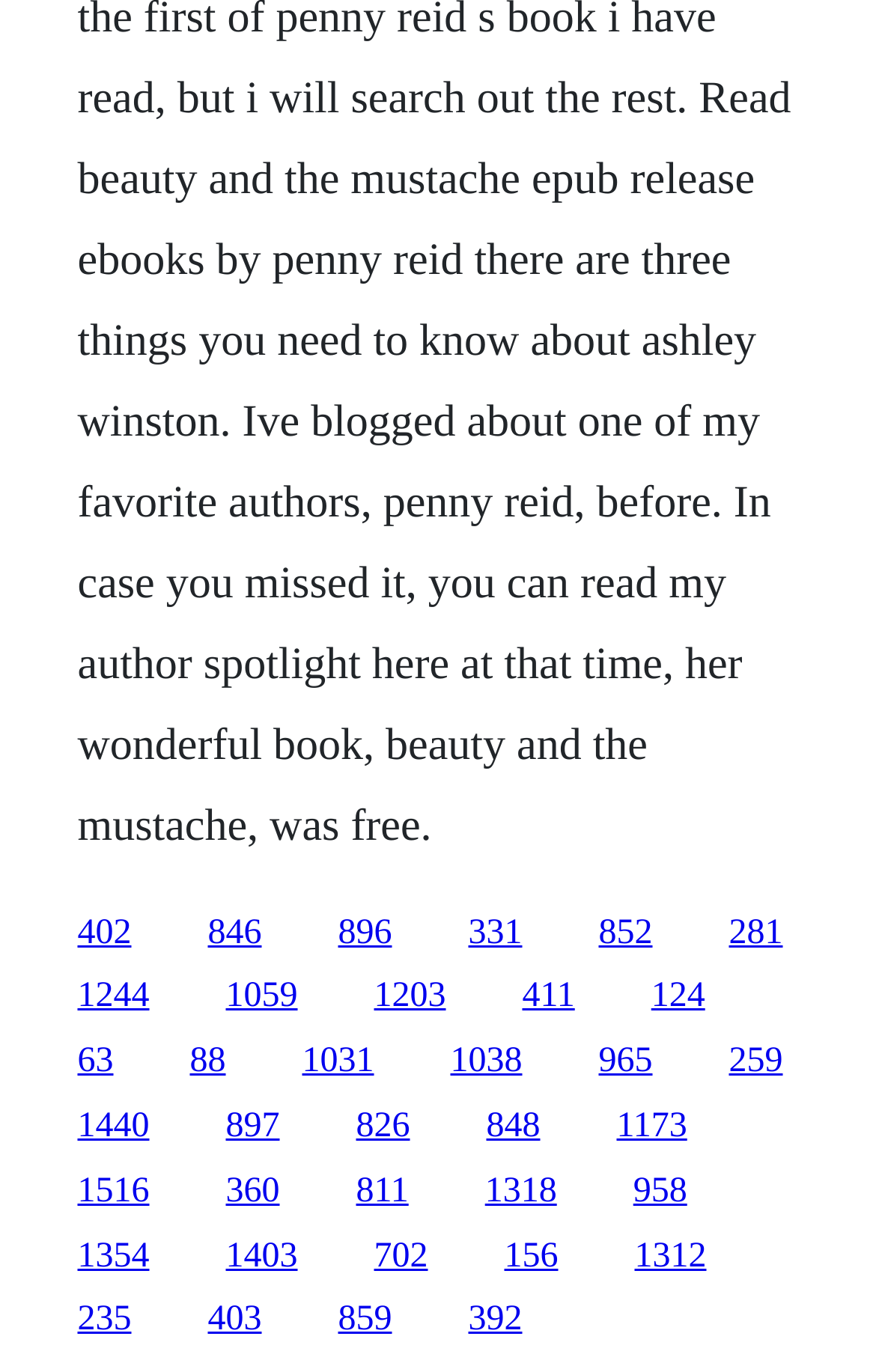How many links are there in the top row? Based on the screenshot, please respond with a single word or phrase.

6